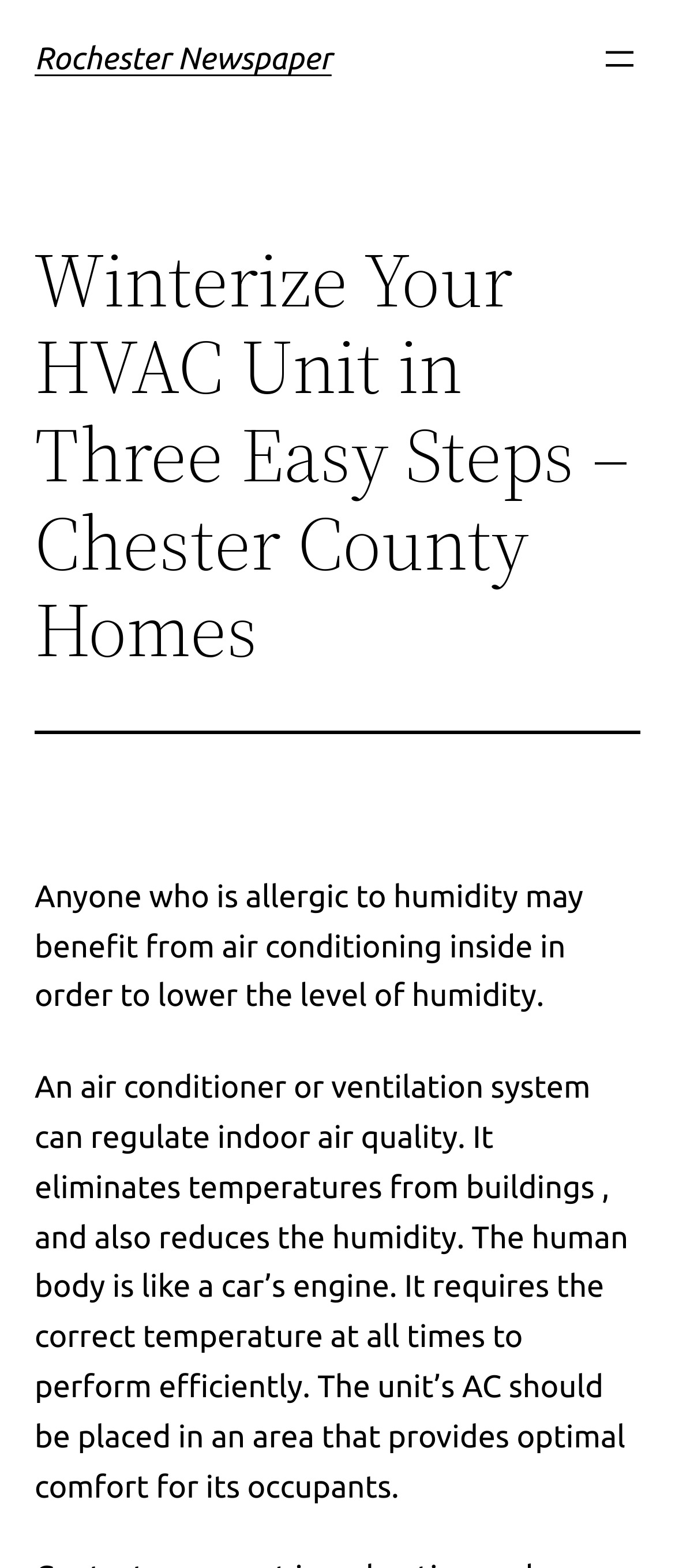Articulate a detailed summary of the webpage's content and design.

The webpage is about winterizing an HVAC unit and its benefits, particularly for individuals allergic to humidity. At the top left, there is a heading that reads "Rochester Newspaper" with a link to the newspaper's website. To the right of this heading, there is a button labeled "Open menu" that, when clicked, opens a dialog box.

Below the "Rochester Newspaper" heading, there is a larger heading that spans most of the width of the page, titled "Winterize Your HVAC Unit in Three Easy Steps – Chester County Homes". Underneath this heading, there is a horizontal separator line.

The main content of the webpage is divided into two paragraphs. The first paragraph explains how air conditioning can benefit individuals allergic to humidity by lowering the humidity level indoors. The second, longer paragraph discusses how an air conditioner or ventilation system can regulate indoor air quality, eliminate temperatures, and reduce humidity, comparing the human body to a car's engine that requires optimal temperature to function efficiently. It also mentions the importance of placing the AC unit in an area that provides optimal comfort for its occupants.